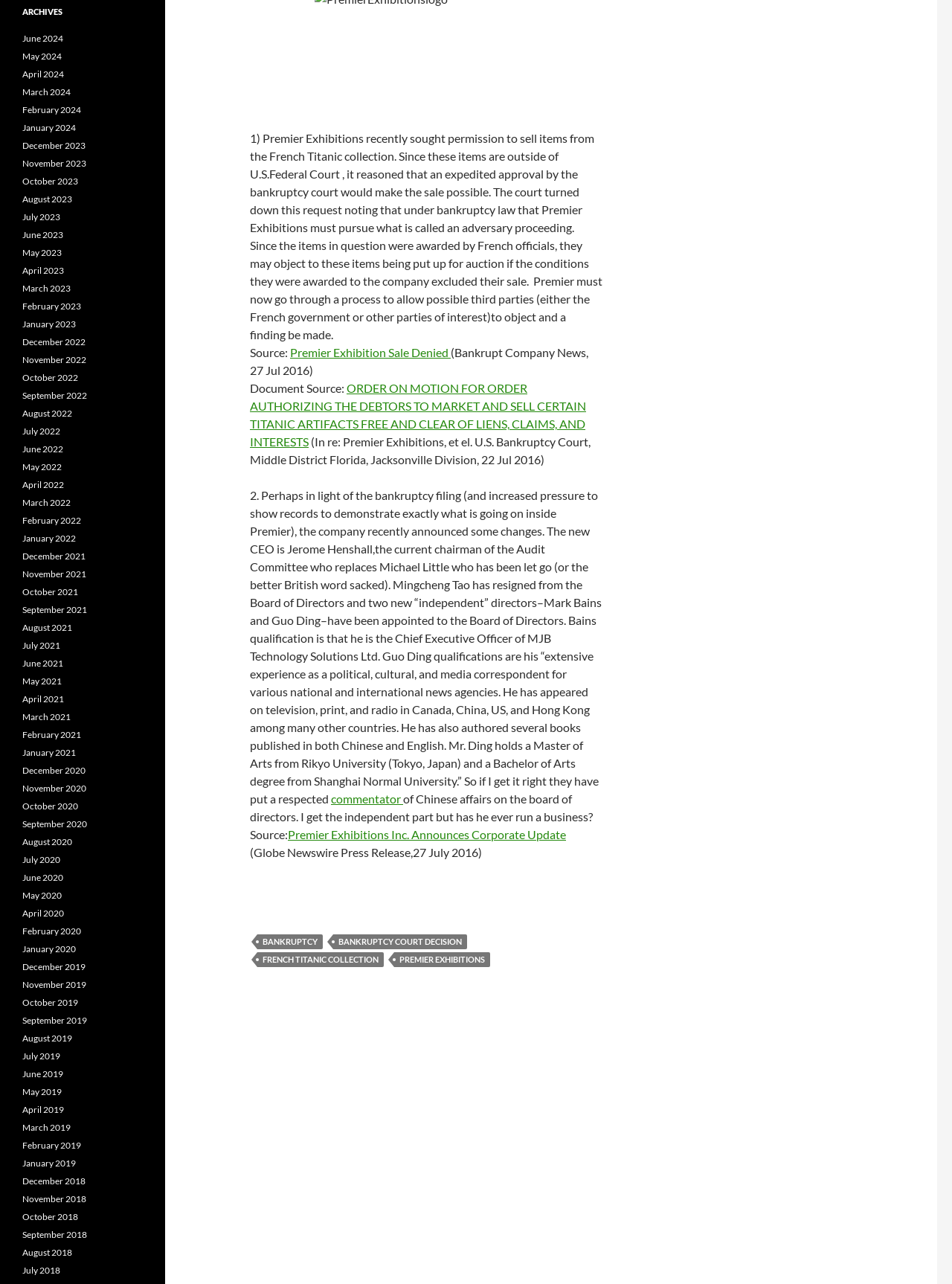Locate the bounding box coordinates of the area to click to fulfill this instruction: "Read the 'ORDER ON MOTION FOR ORDER AUTHORIZING THE DEBTORS TO MARKET AND SELL CERTAIN TITANIC ARTIFACTS FREE AND CLEAR OF LIENS, CLAIMS, AND INTERESTS' document". The bounding box should be presented as four float numbers between 0 and 1, in the order [left, top, right, bottom].

[0.262, 0.297, 0.616, 0.349]